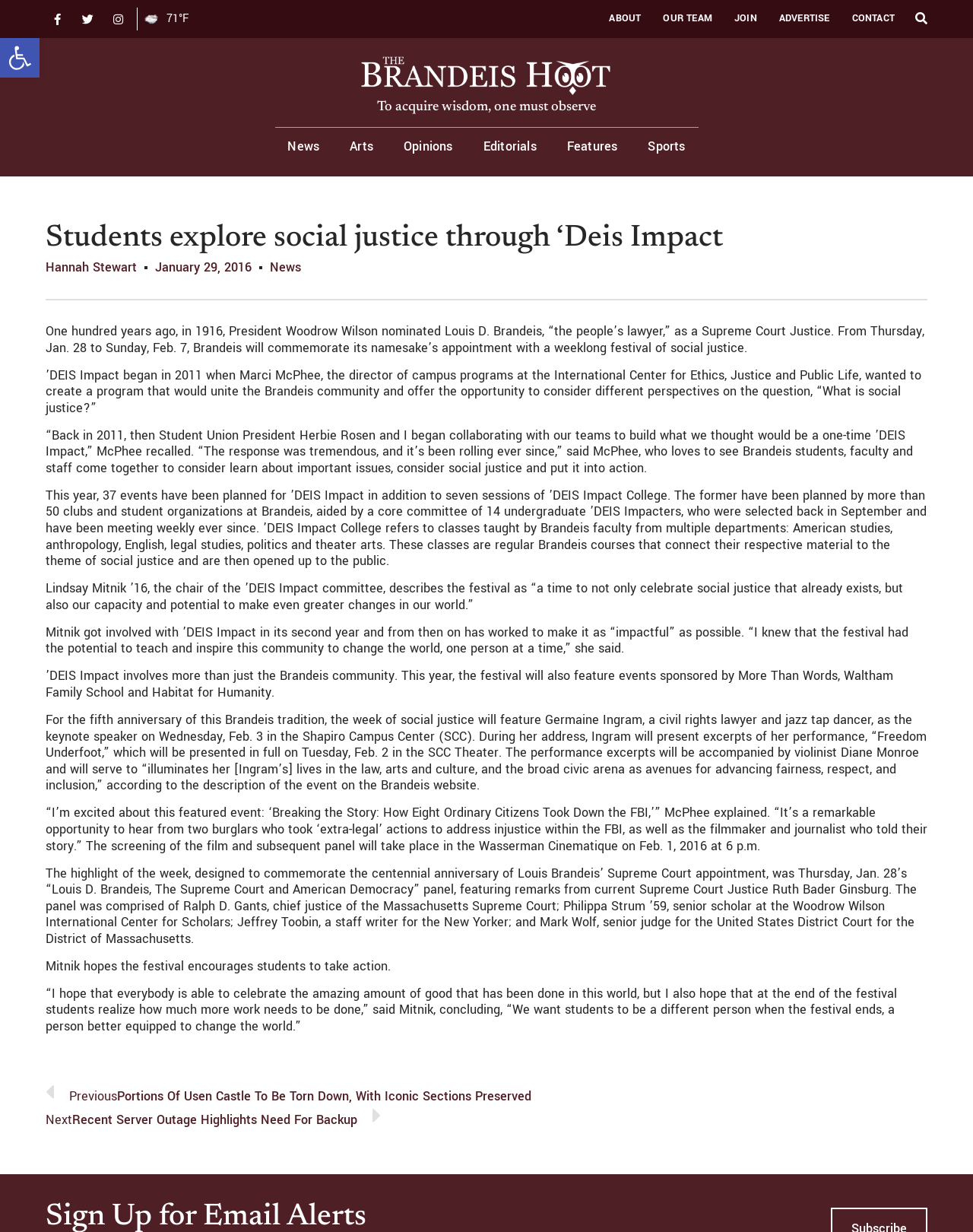Given the content of the image, can you provide a detailed answer to the question?
What is the name of the festival being celebrated?

I found the name of the festival by reading the heading element that says 'Students explore social justice through ‘Deis Impact' which is the main topic of the webpage.